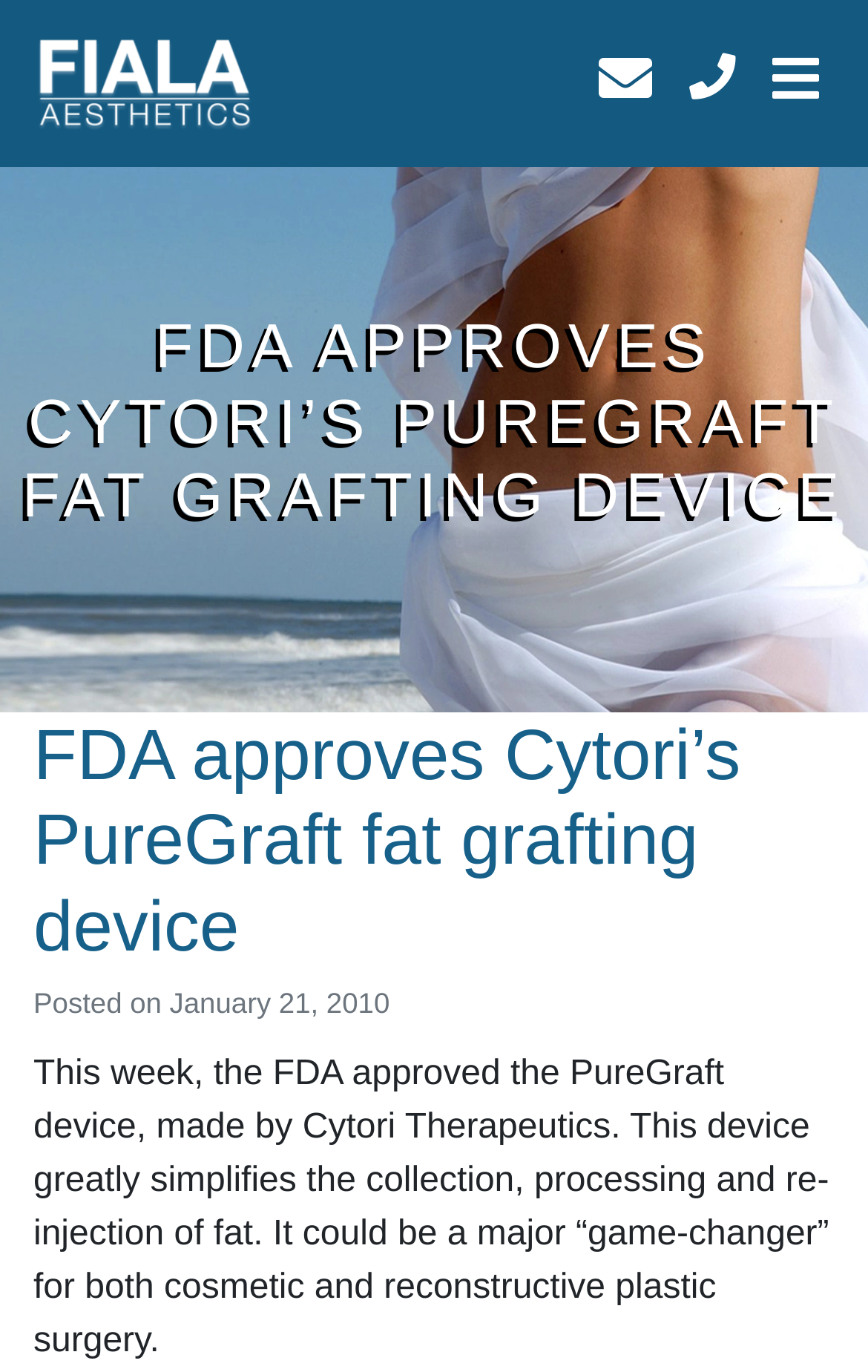Please provide a one-word or short phrase answer to the question:
What is the name of the company that made the PureGraft device?

Cytori Therapeutics